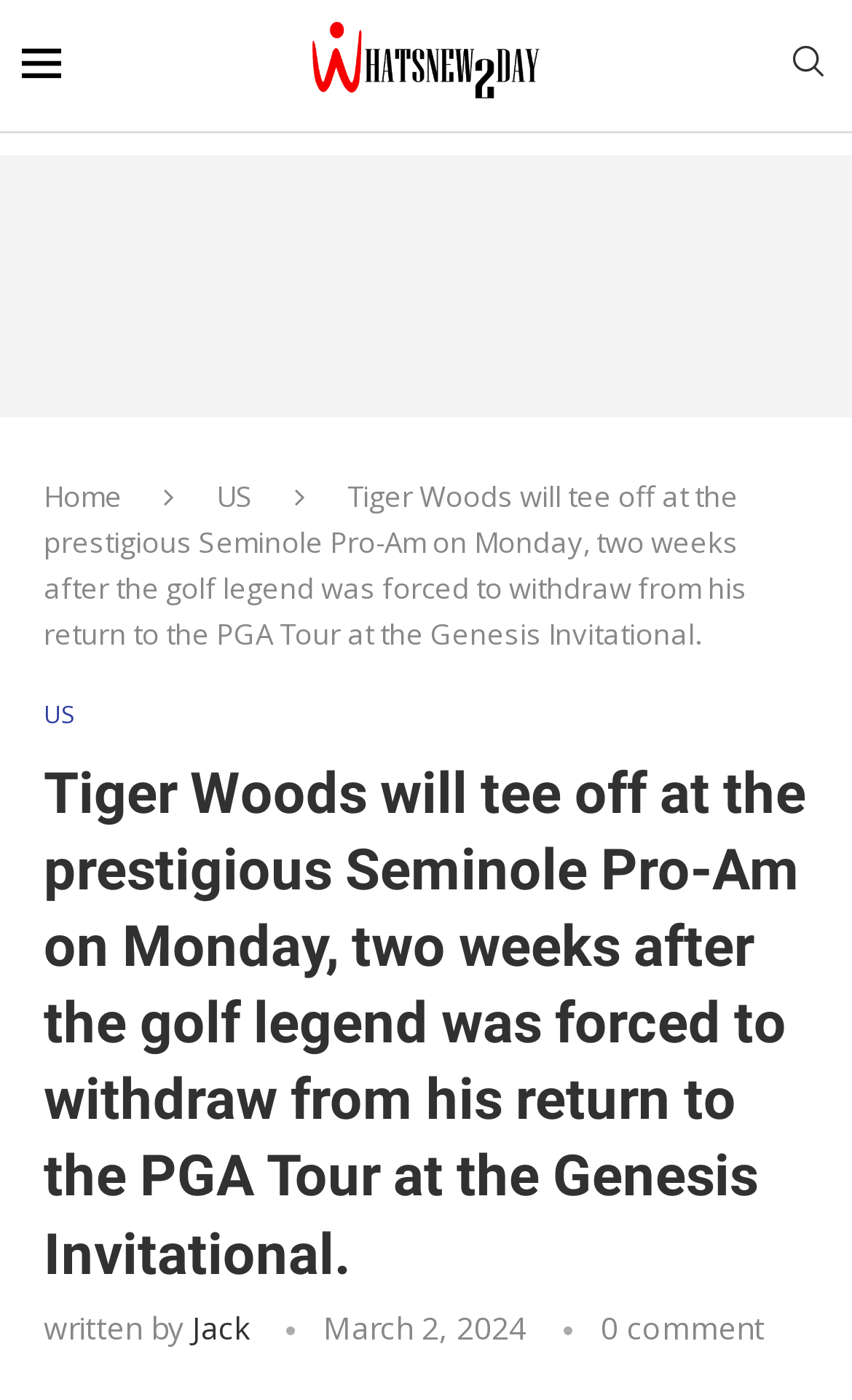What is the name of the author of this article?
By examining the image, provide a one-word or phrase answer.

Jack